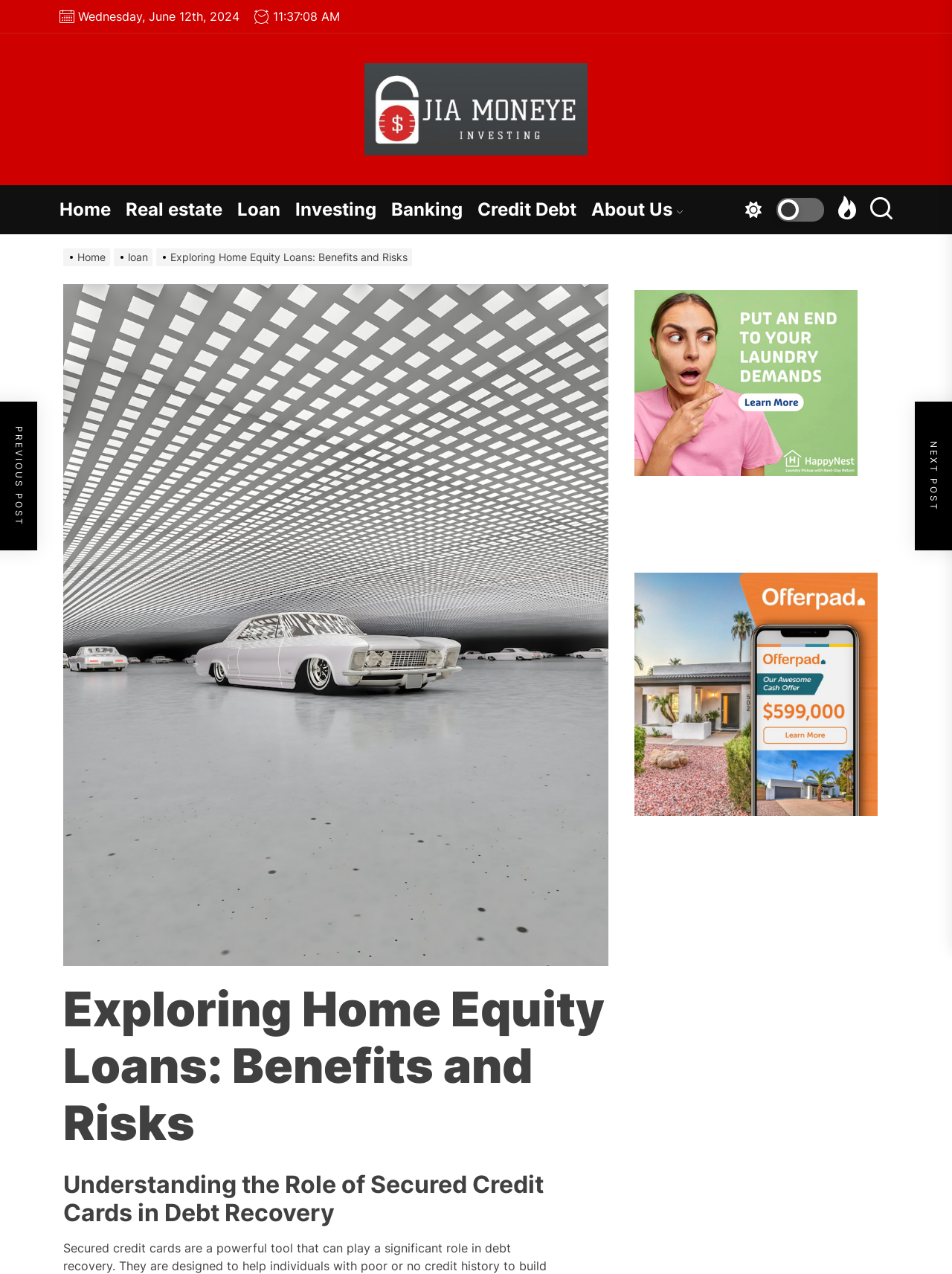Please find the bounding box coordinates of the element that you should click to achieve the following instruction: "Read about Exploring Home Equity Loans: Benefits and Risks". The coordinates should be presented as four float numbers between 0 and 1: [left, top, right, bottom].

[0.164, 0.197, 0.437, 0.207]